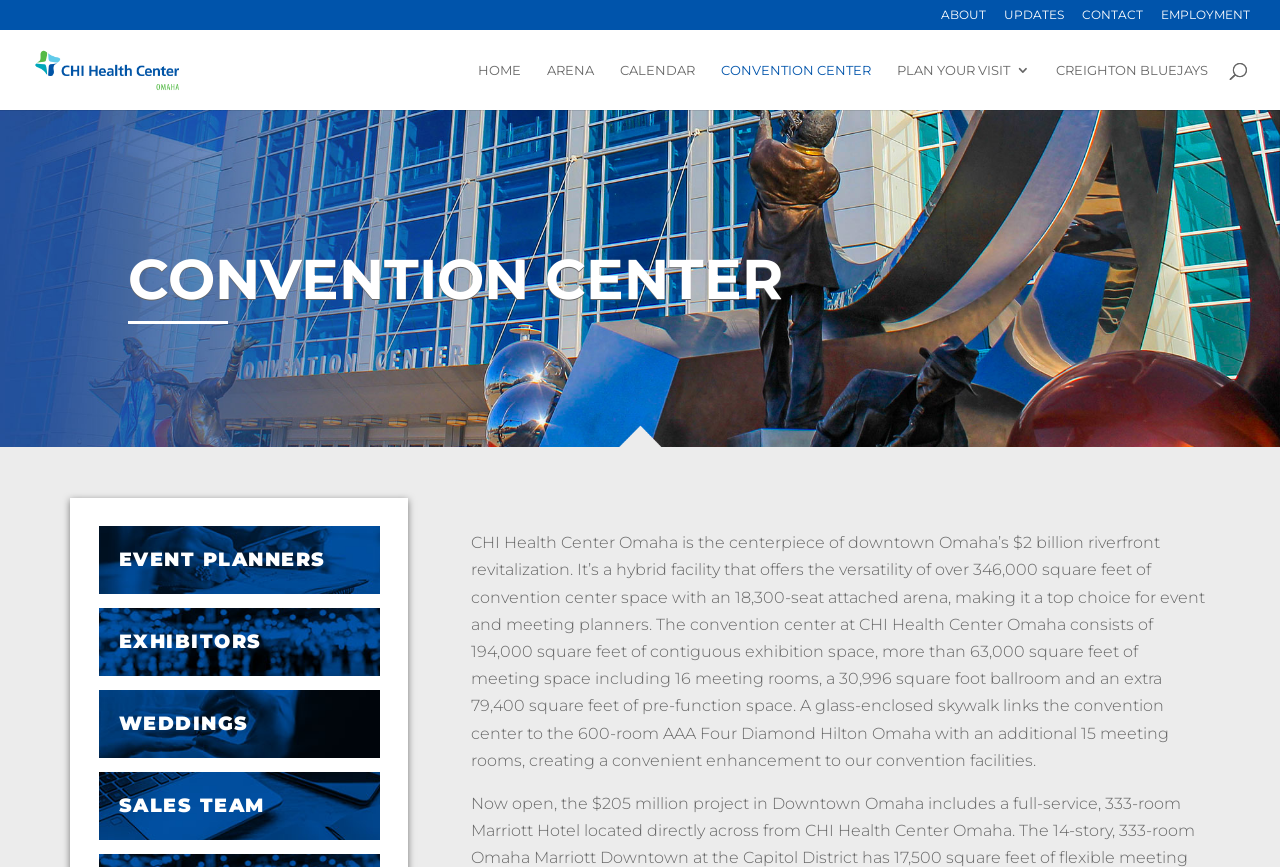What is the purpose of the glass-enclosed skywalk?
Provide a fully detailed and comprehensive answer to the question.

The purpose of the glass-enclosed skywalk can be inferred from the StaticText 'CHI Health Center Omaha is the centerpiece of downtown Omaha’s $2 billion riverfront revitalization...'. Specifically, it mentions 'a glass-enclosed skywalk links the convention center to the 600-room AAA Four Diamond Hilton Omaha'.